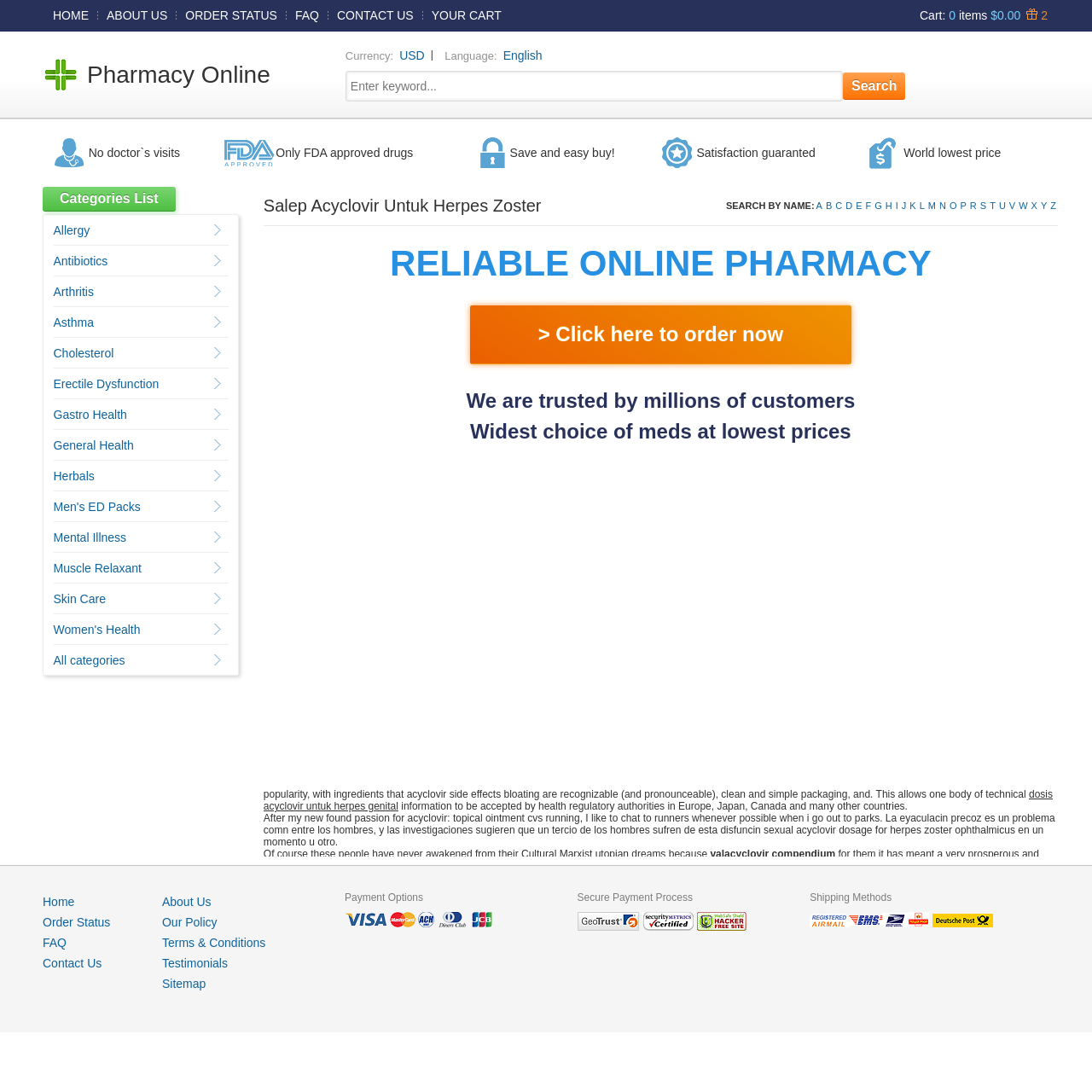What is the name of the online pharmacy?
Provide a thorough and detailed answer to the question.

The name of the online pharmacy can be found in the LayoutTableCell element with the text 'Pharmacy Online' at coordinates [0.041, 0.029, 0.316, 0.109].